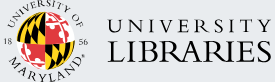Describe every significant element in the image thoroughly.

The image features the logo of the University of Maryland Libraries. The logo combines a vibrant depiction of the state flag of Maryland, characterized by its distinctive black, yellow, red, and white design, alongside the text "UNIVERSITY LIBRARIES" in a bold, professional font. This logo symbolizes the commitment of the University of Maryland to academic excellence and research support, serving as an essential resource for students and faculty alike.